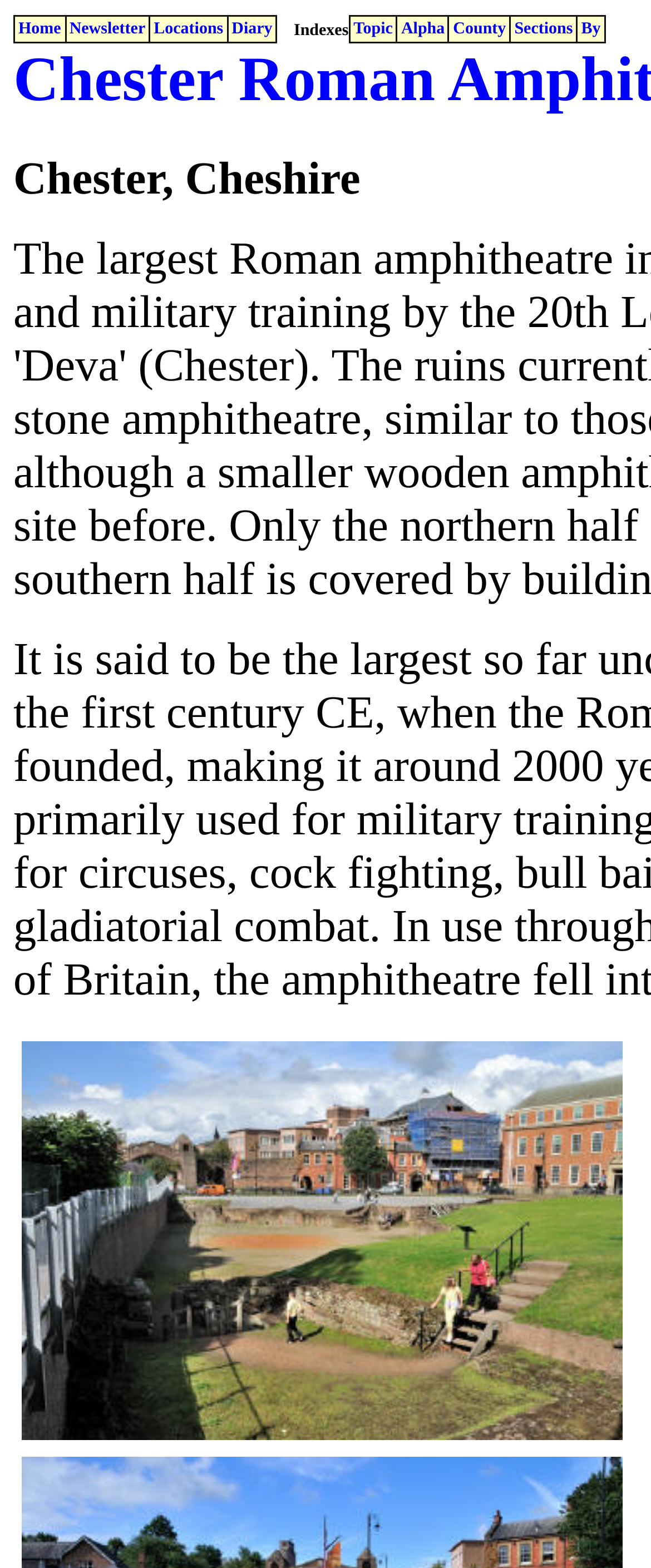Provide a one-word or brief phrase answer to the question:
How many navigation links are in the top menu?

5